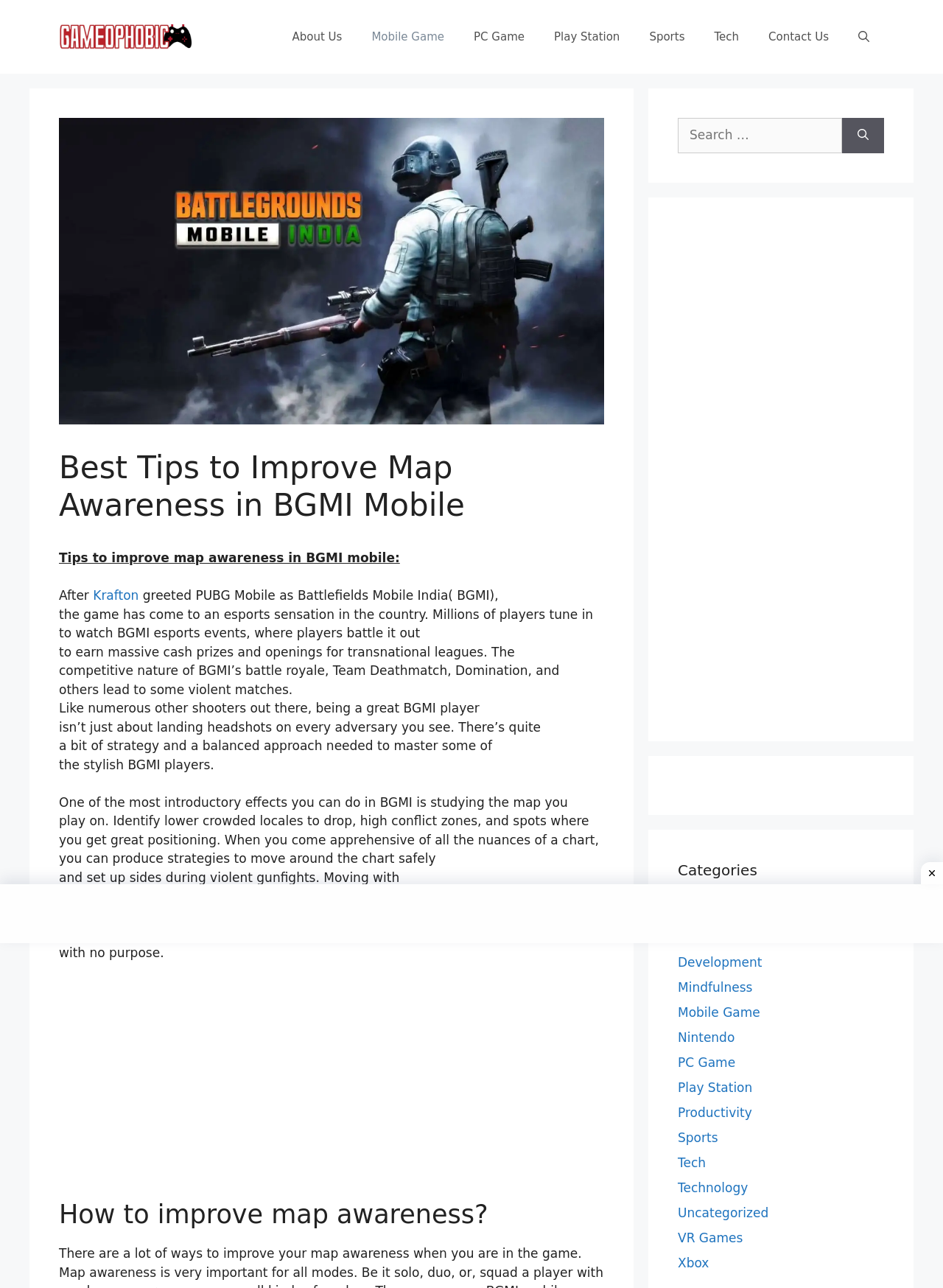What is the main topic of the article?
Use the information from the image to give a detailed answer to the question.

The main topic of the article is about improving map awareness in BGMI mobile, which is a popular mobile game. The article provides tips and strategies for players to enhance their map awareness skills.